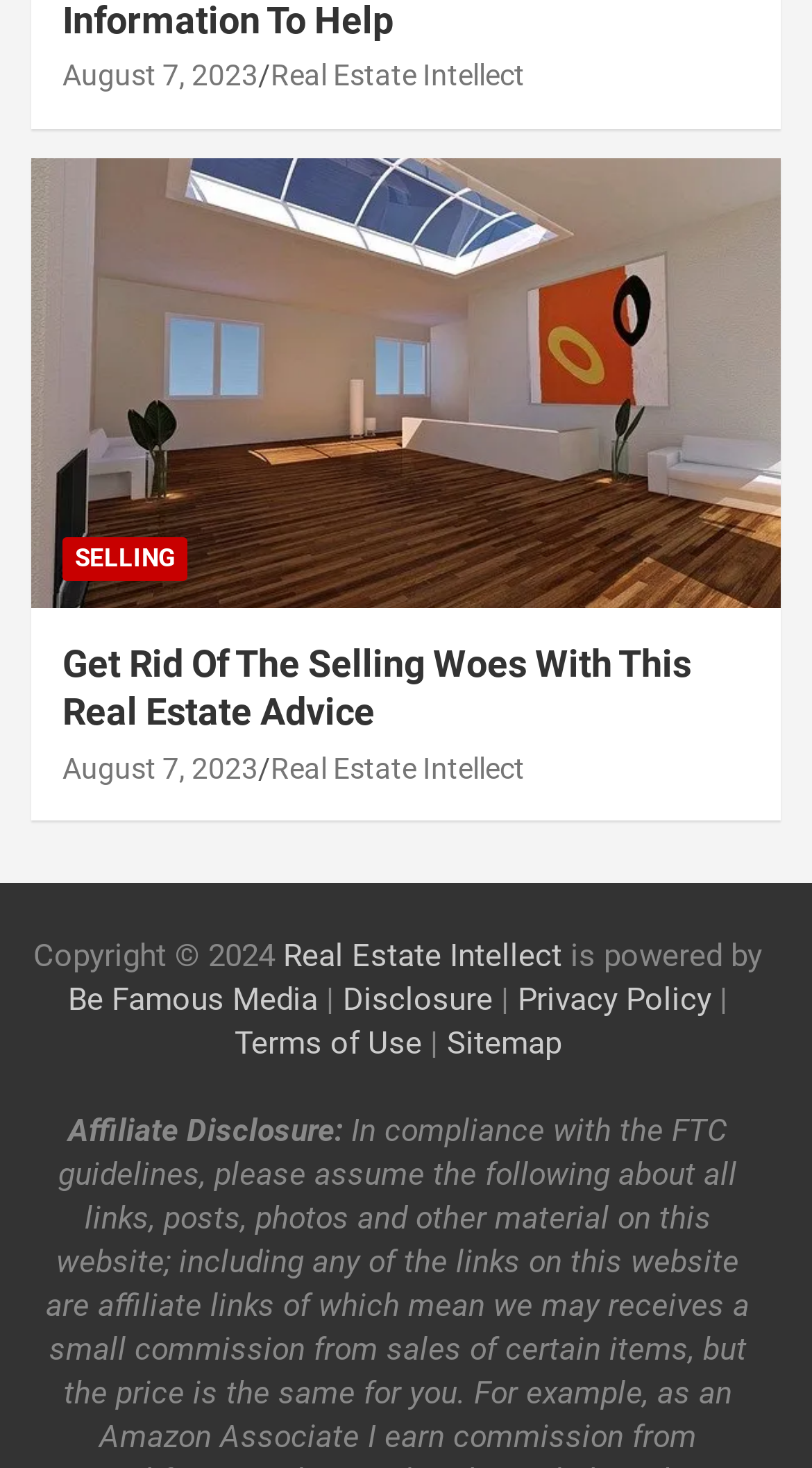Identify the bounding box coordinates necessary to click and complete the given instruction: "click on the 'SELLING' link".

[0.077, 0.366, 0.231, 0.396]